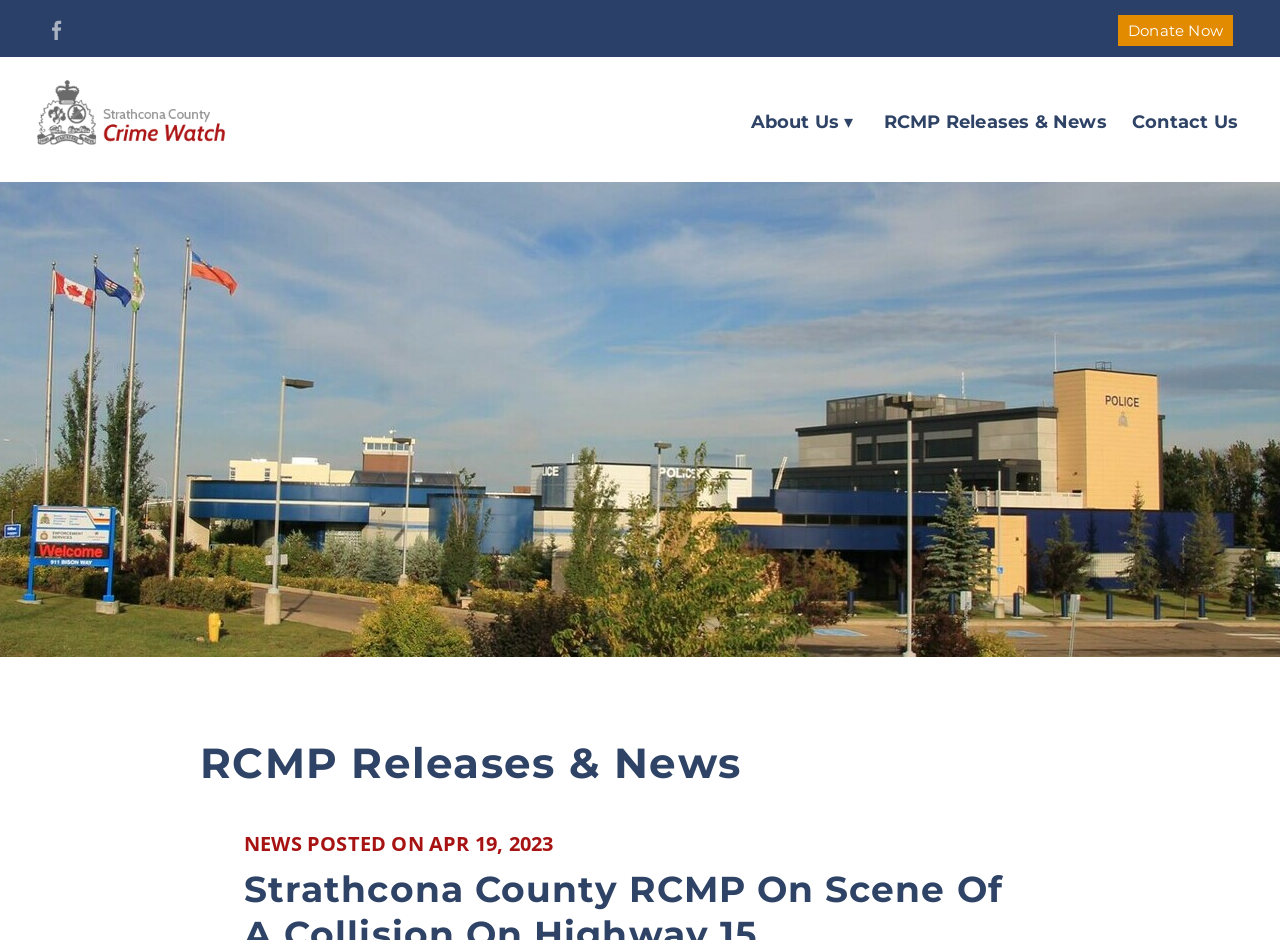Observe the image and answer the following question in detail: What type of content is available on this webpage?

I inferred this by looking at the link 'RCMP Releases & News' and the static text 'NEWS POSTED ON APR 19, 2023' which suggests that the webpage contains news-related content.